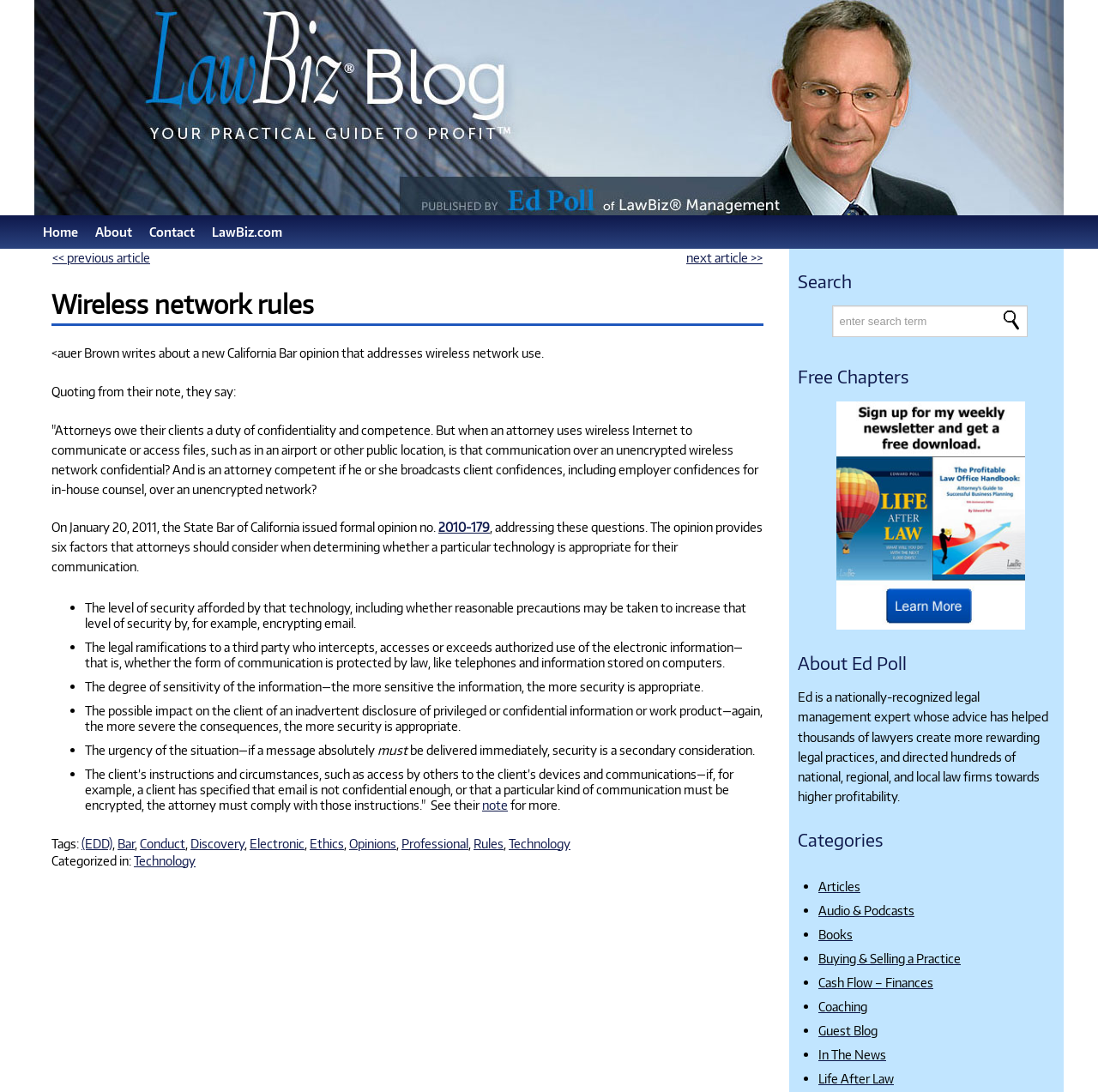Based on the element description: "LawBiz.com", identify the UI element and provide its bounding box coordinates. Use four float numbers between 0 and 1, [left, top, right, bottom].

[0.185, 0.197, 0.265, 0.228]